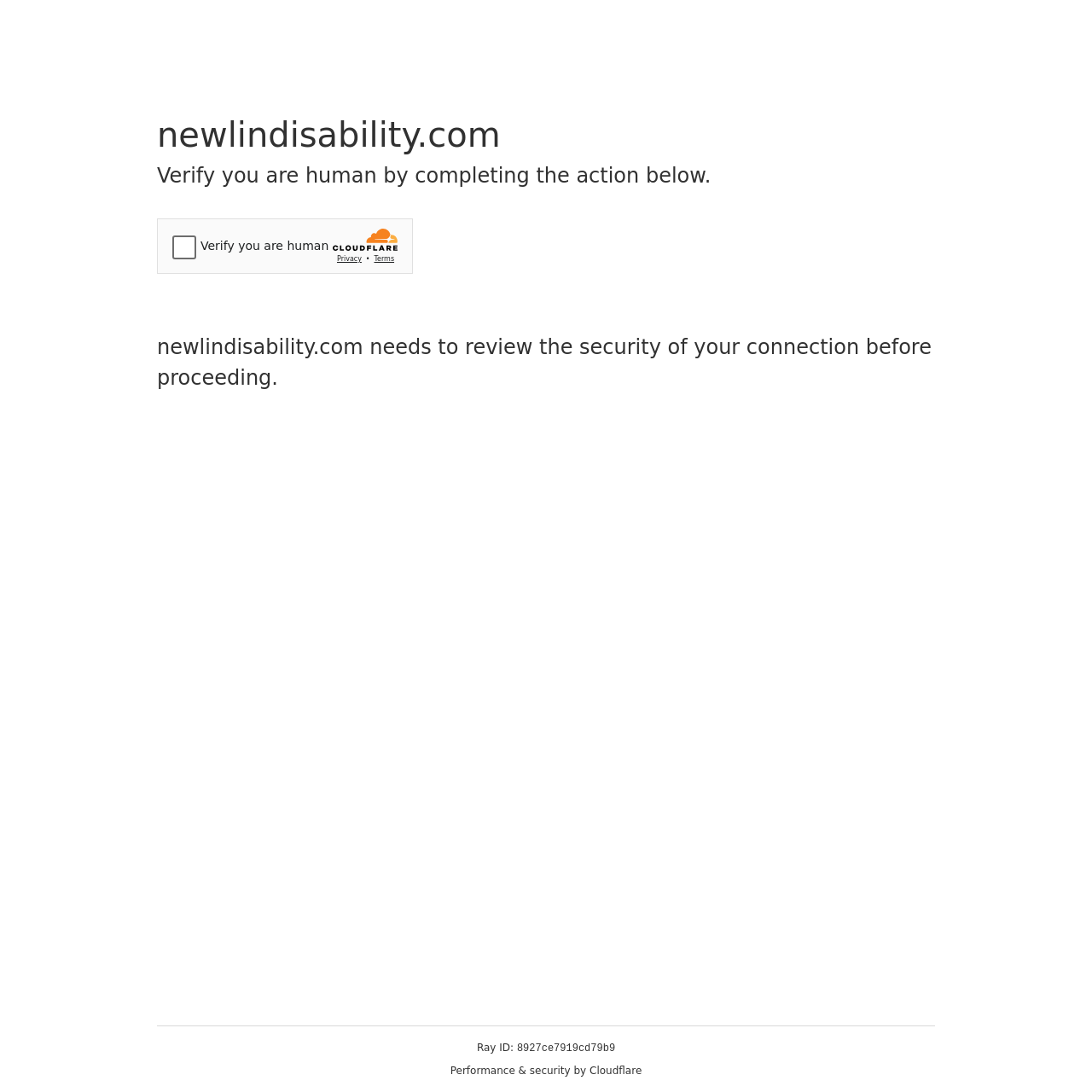What is the purpose of the Cloudflare security challenge?
Utilize the image to construct a detailed and well-explained answer.

The purpose of the Cloudflare security challenge is to review the security of the user's connection before proceeding, as stated in the static text 'newlindisability.com needs to review the security of your connection before proceeding.'